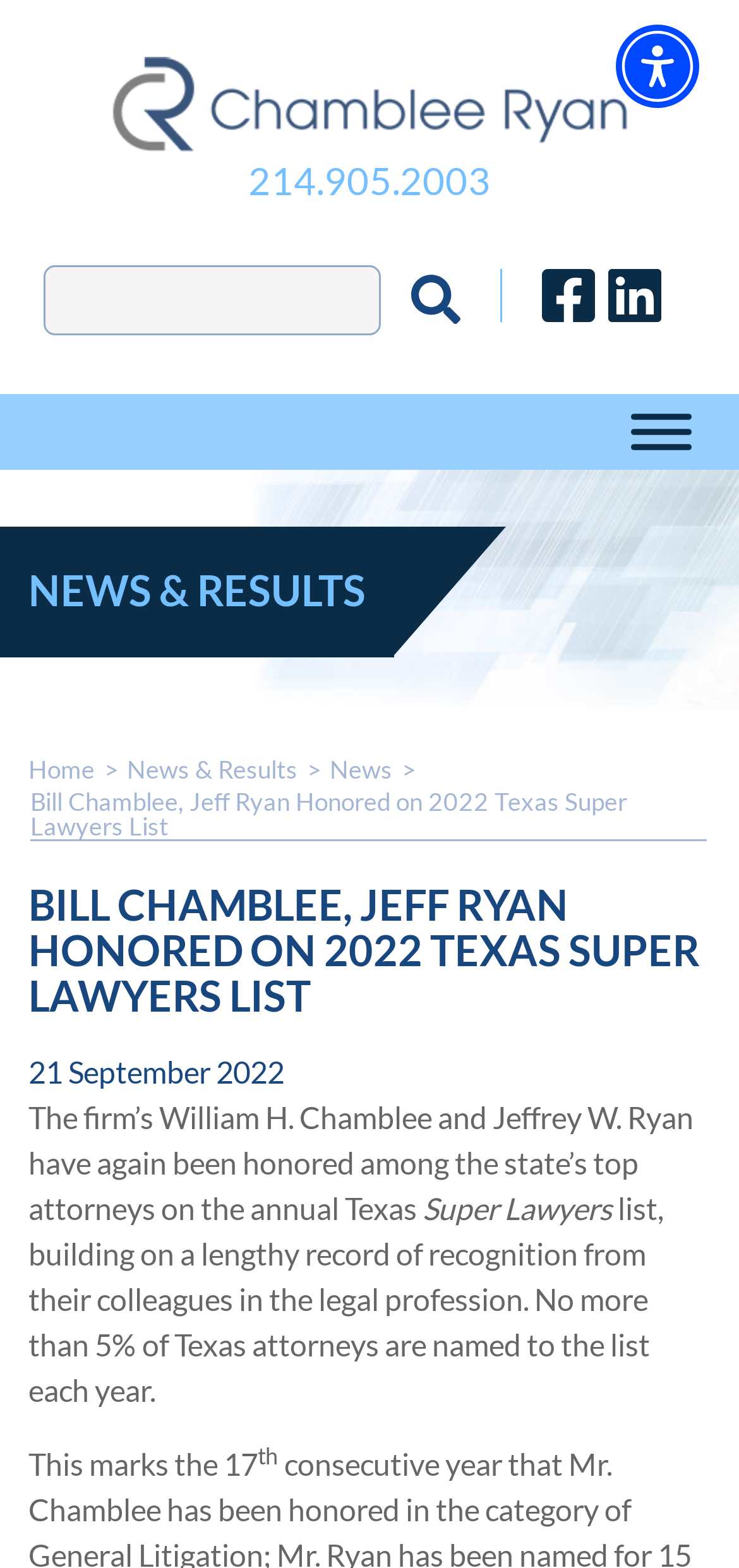Please locate the bounding box coordinates for the element that should be clicked to achieve the following instruction: "Read the news". Ensure the coordinates are given as four float numbers between 0 and 1, i.e., [left, top, right, bottom].

[0.172, 0.481, 0.405, 0.5]